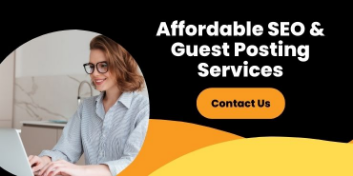Kindly respond to the following question with a single word or a brief phrase: 
What is the dominant color scheme of the image?

Black and orange